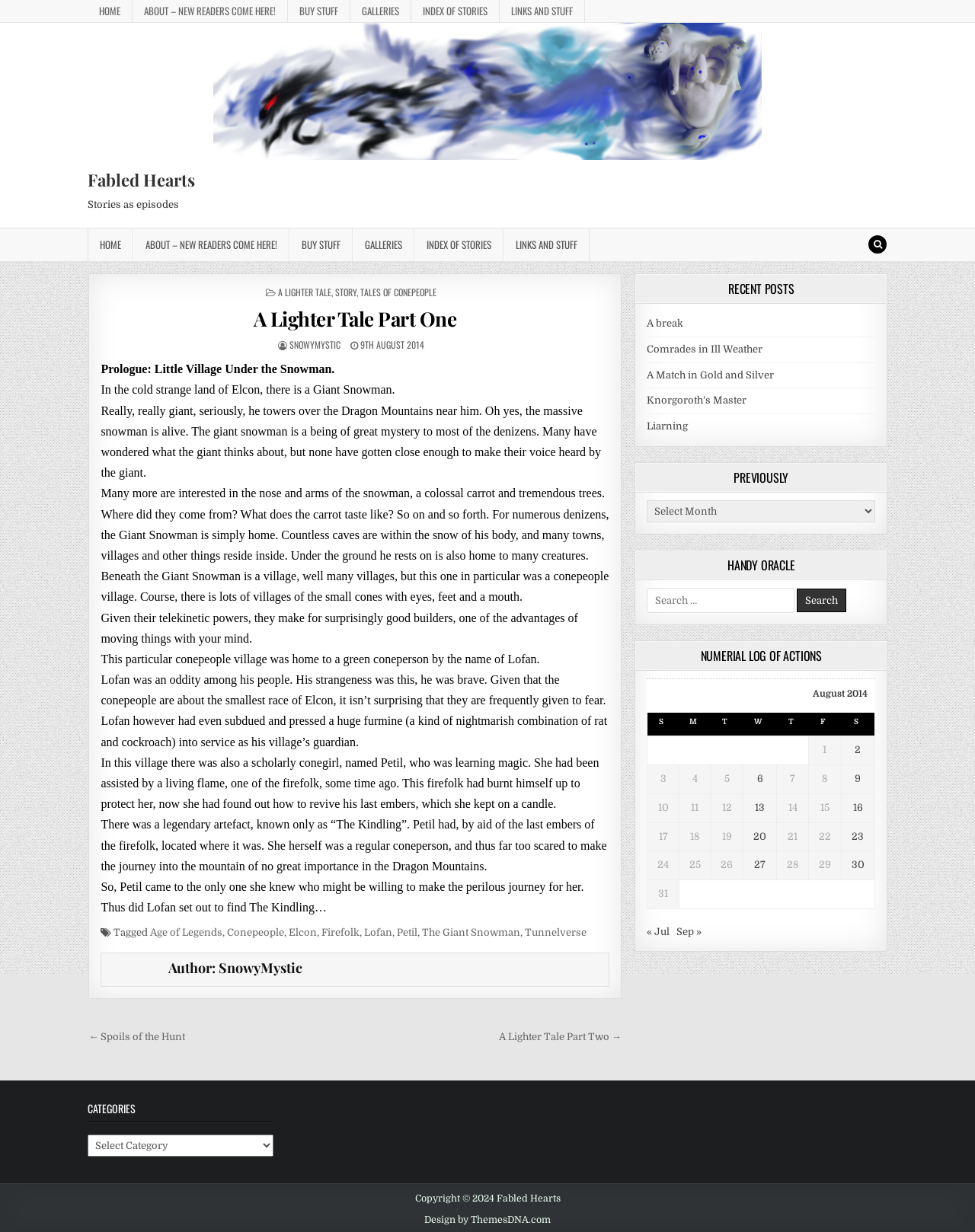Locate the bounding box coordinates of the clickable area to execute the instruction: "Go to the 'INDEX OF STORIES' page". Provide the coordinates as four float numbers between 0 and 1, represented as [left, top, right, bottom].

[0.422, 0.185, 0.512, 0.212]